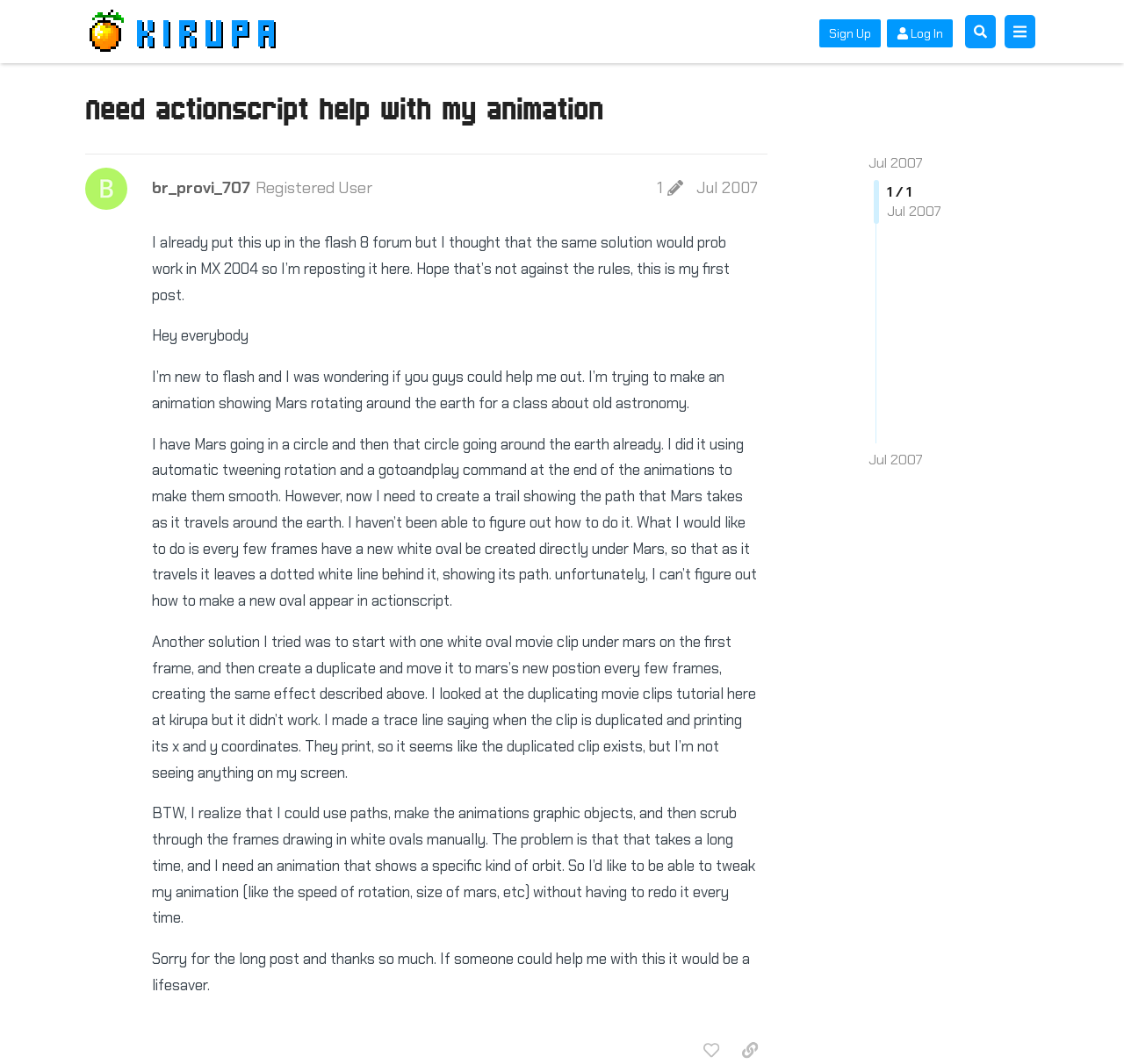Given the element description, predict the bounding box coordinates in the format (top-left x, top-left y, bottom-right x, bottom-right y). Make sure all values are between 0 and 1. Here is the element description: Jul 2007

[0.773, 0.423, 0.821, 0.442]